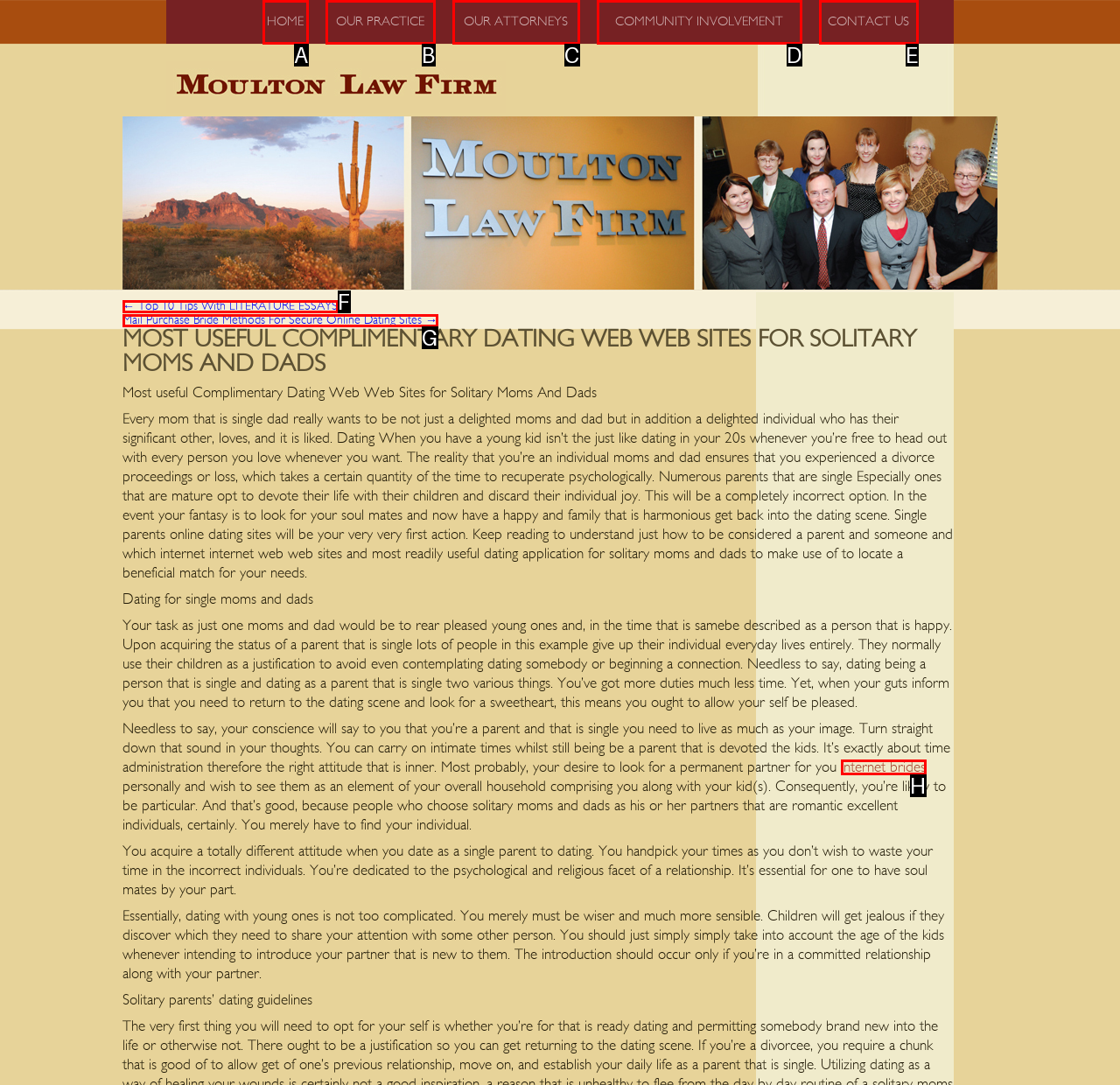From the provided options, pick the HTML element that matches the description: Home. Respond with the letter corresponding to your choice.

A